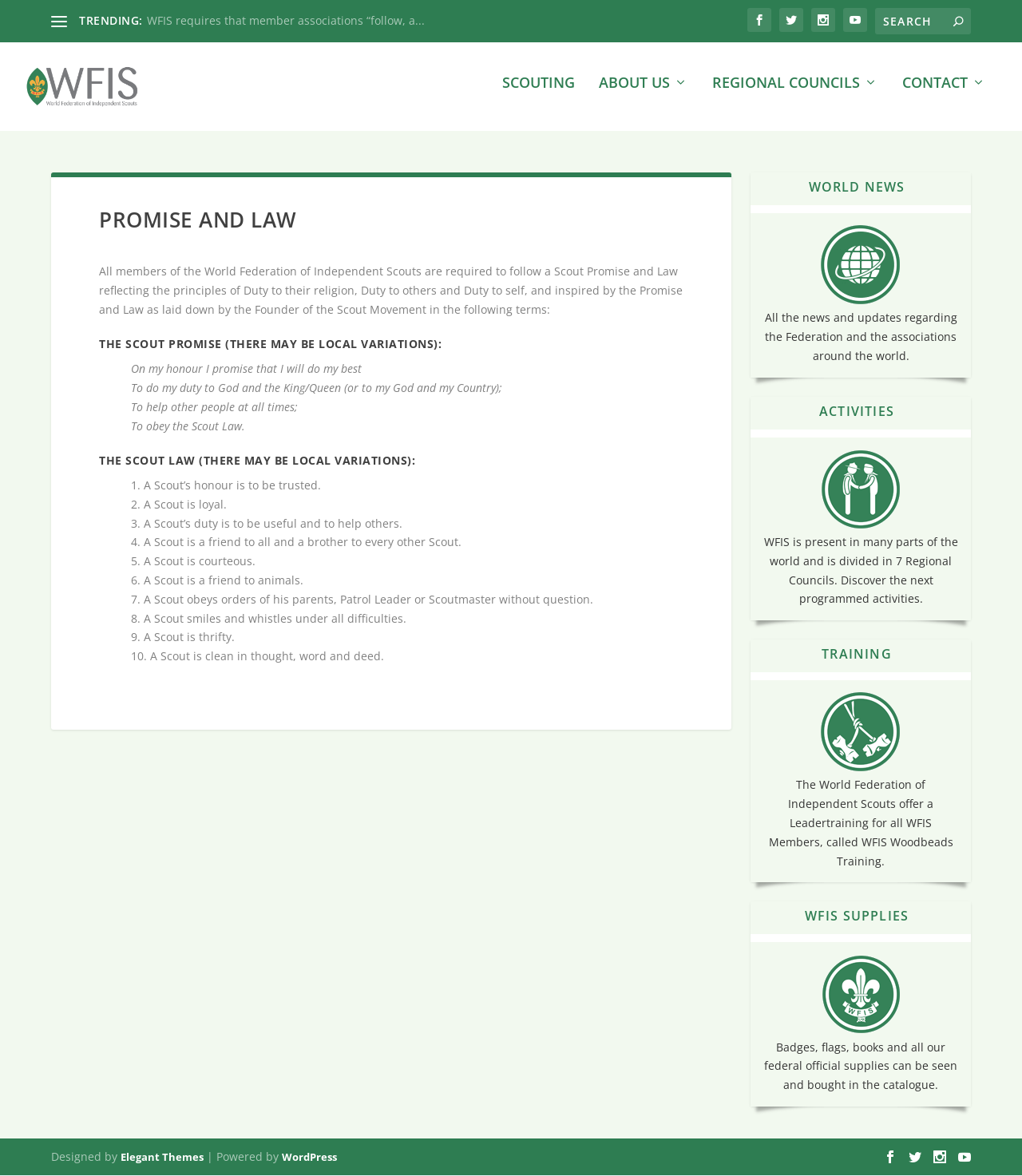Please identify the bounding box coordinates of the element that needs to be clicked to perform the following instruction: "View World News".

[0.746, 0.183, 0.938, 0.253]